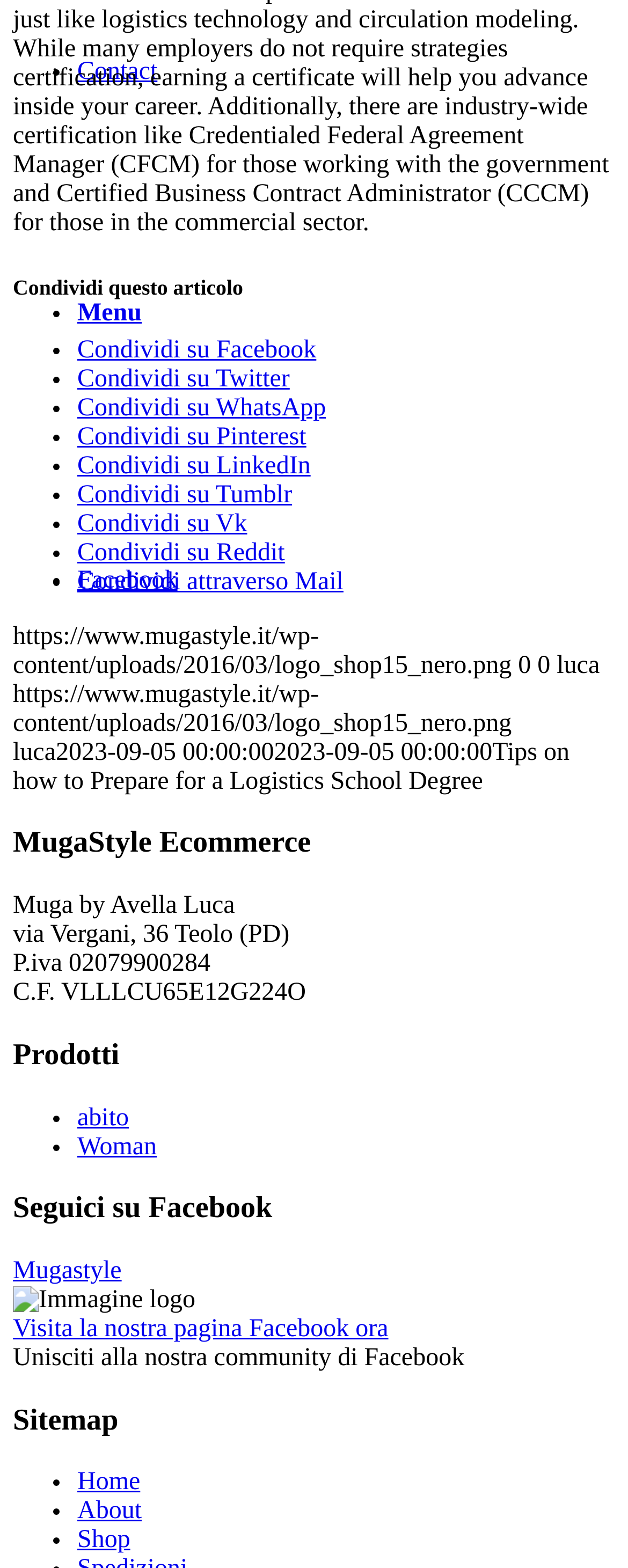Determine the bounding box coordinates of the section to be clicked to follow the instruction: "Share on Facebook". The coordinates should be given as four float numbers between 0 and 1, formatted as [left, top, right, bottom].

[0.123, 0.214, 0.504, 0.232]